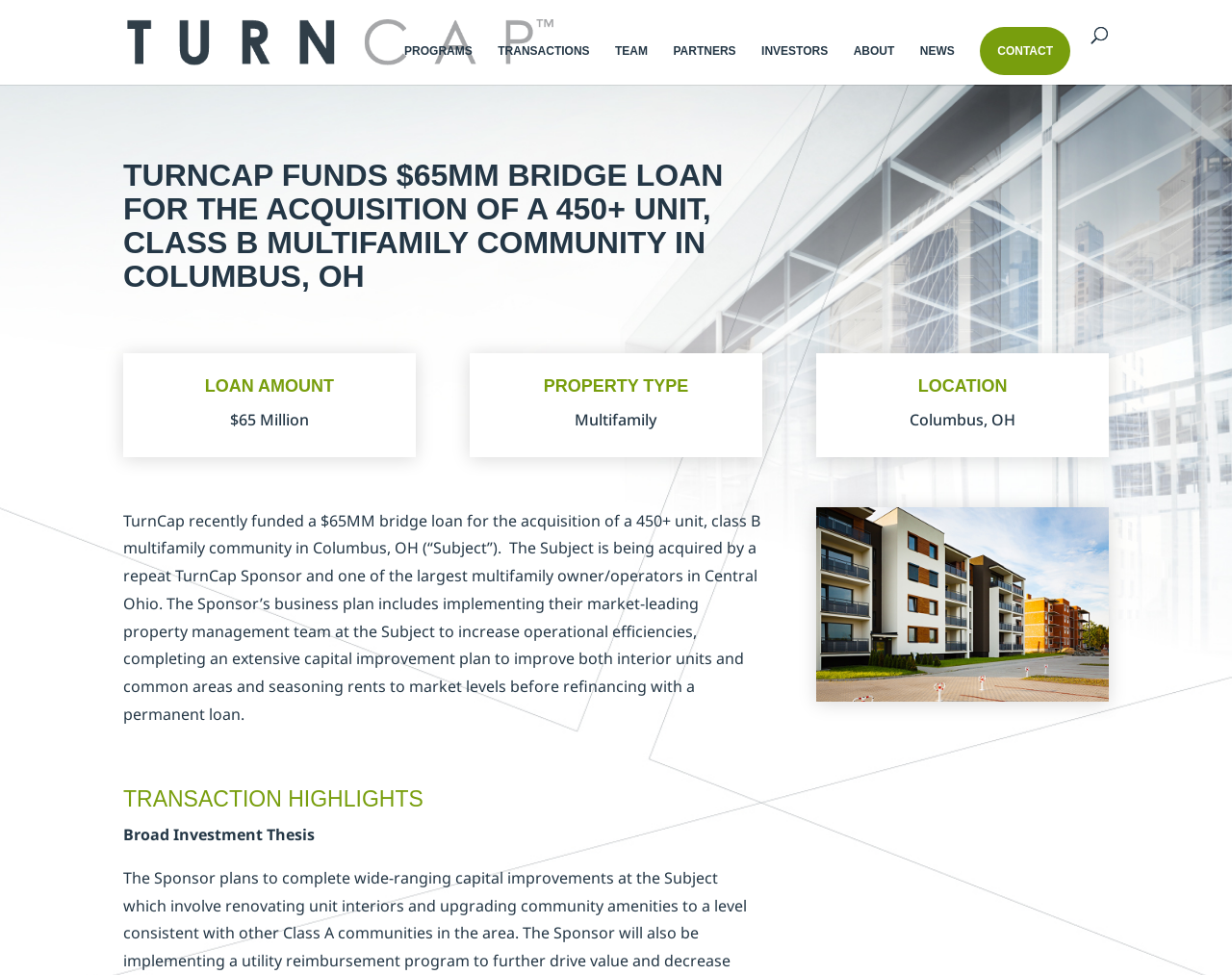Identify the bounding box of the UI element that matches this description: "alt="TurnCap"".

[0.103, 0.034, 0.297, 0.051]